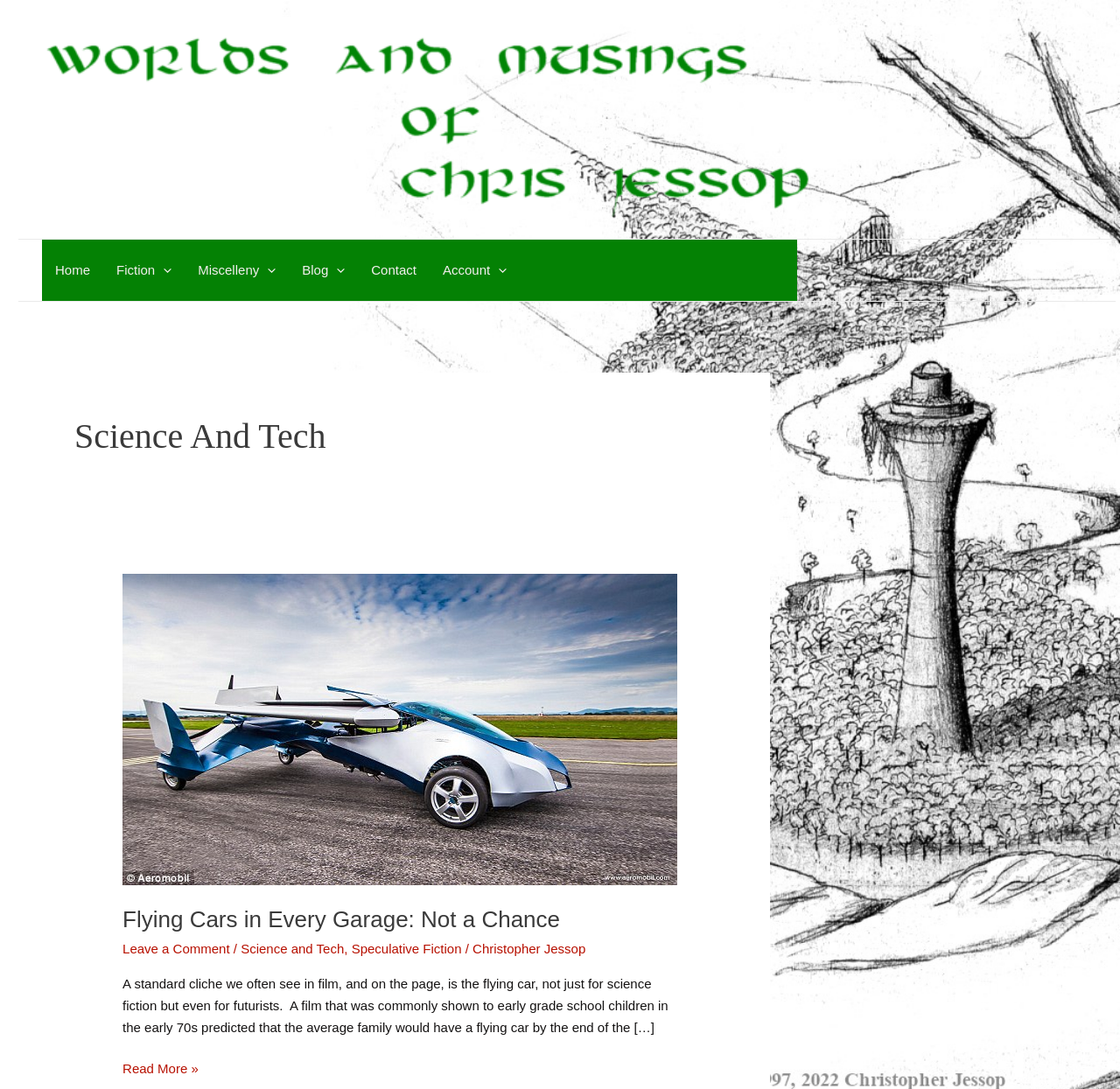Given the element description Fiction, predict the bounding box coordinates for the UI element in the webpage screenshot. The format should be (top-left x, top-left y, bottom-right x, bottom-right y), and the values should be between 0 and 1.

[0.092, 0.22, 0.165, 0.276]